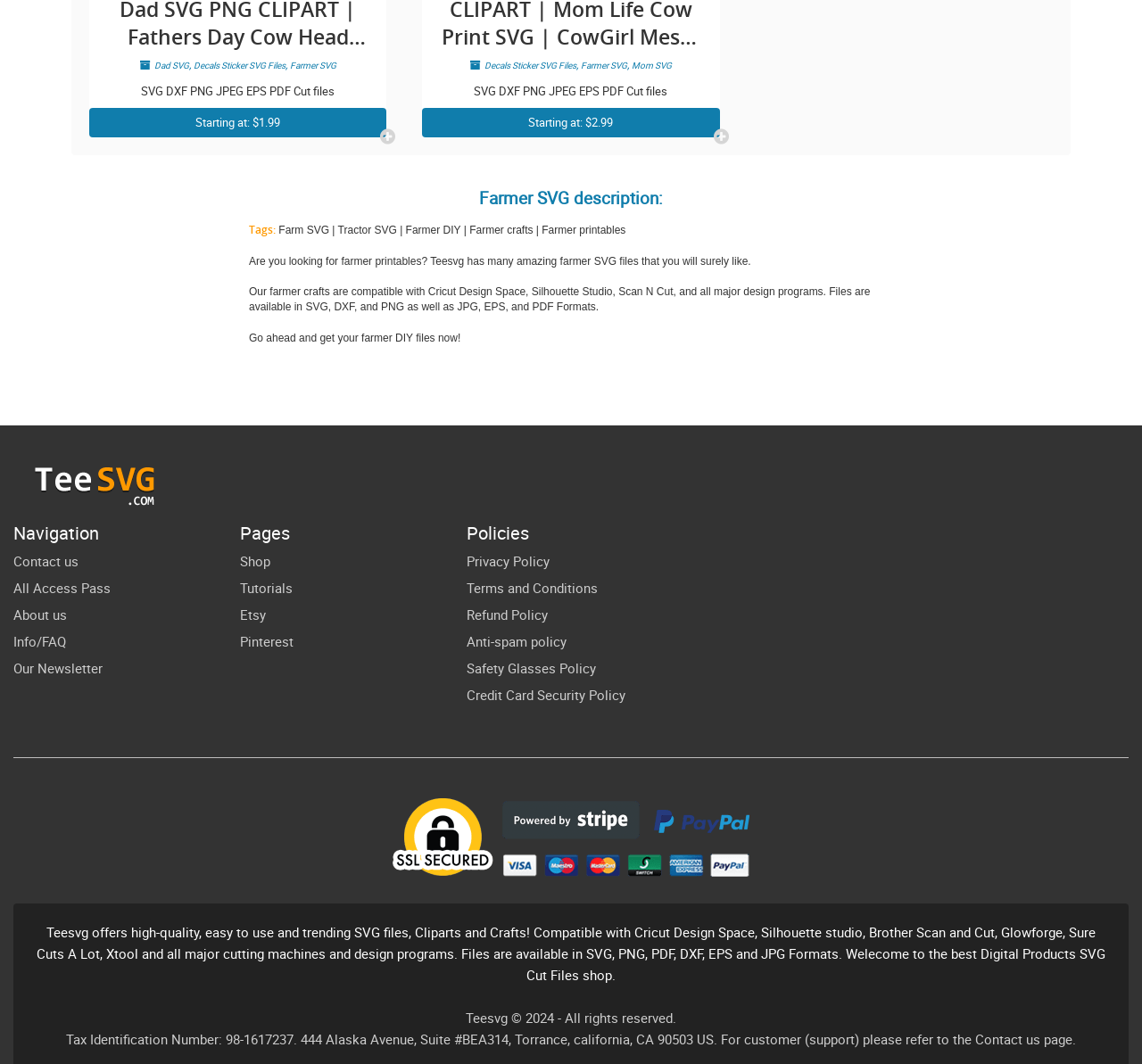Find the bounding box coordinates for the UI element that matches this description: "About us".

None